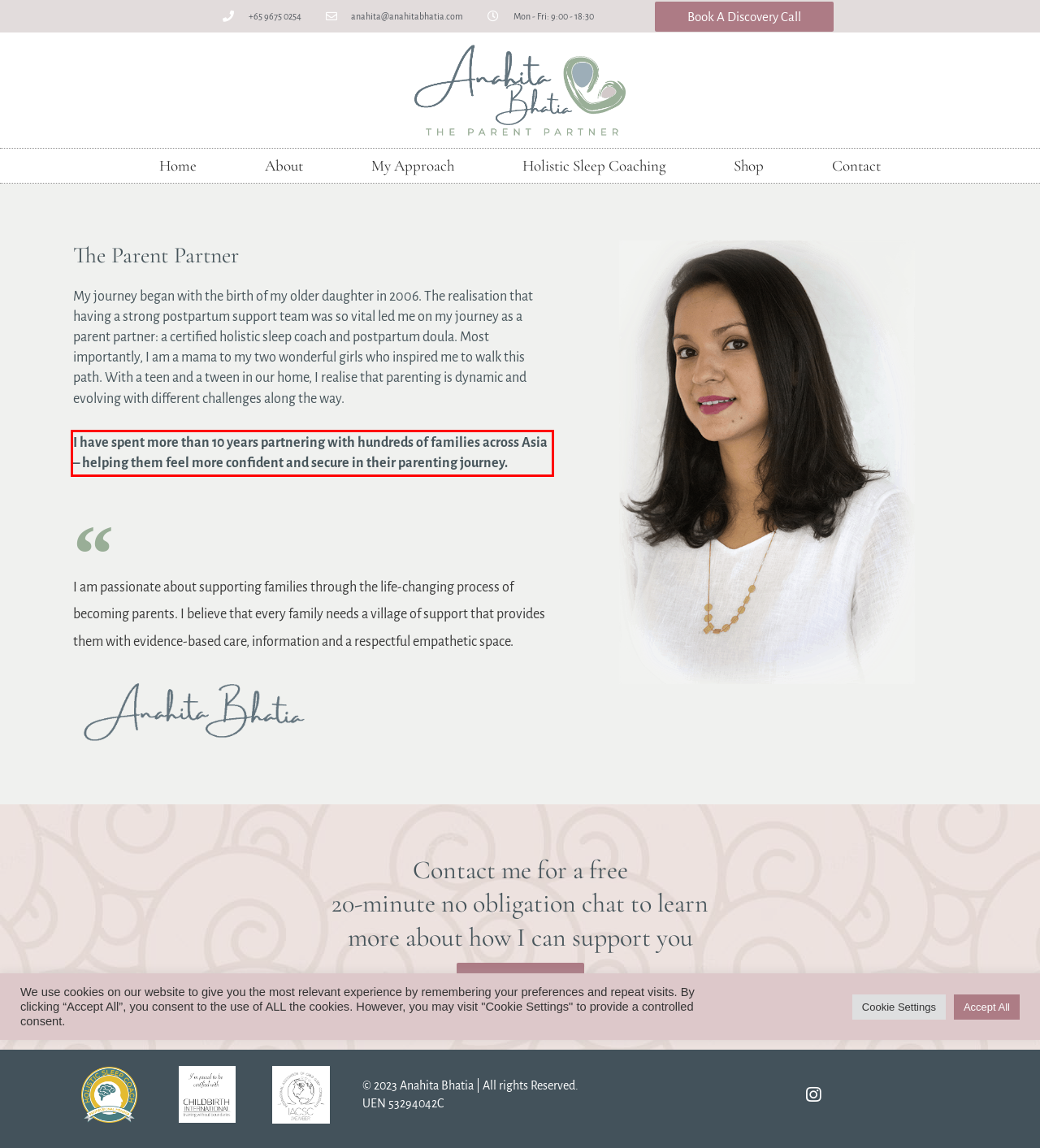Given a screenshot of a webpage with a red bounding box, please identify and retrieve the text inside the red rectangle.

I have spent more than 10 years partnering with hundreds of families across Asia – helping them feel more confident and secure in their parenting journey.